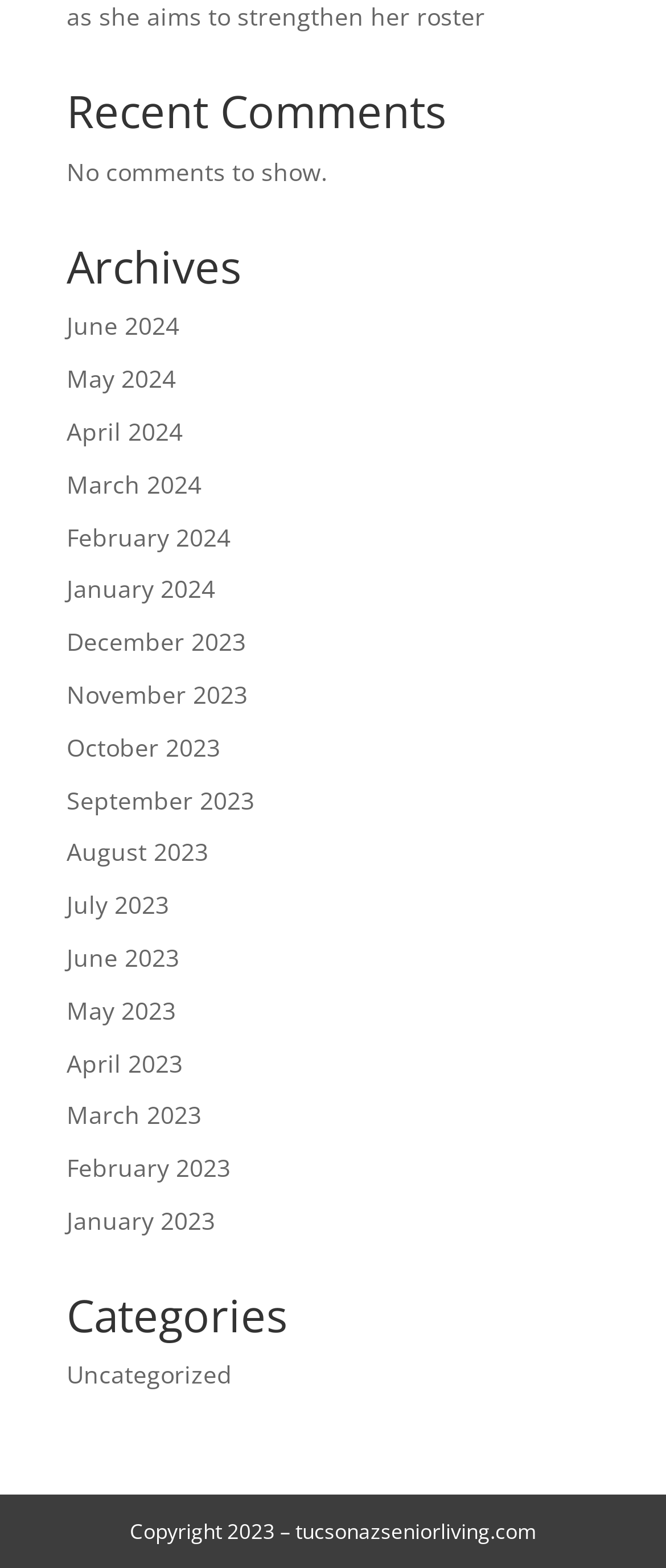Identify the coordinates of the bounding box for the element described below: "Contact Us". Return the coordinates as four float numbers between 0 and 1: [left, top, right, bottom].

None